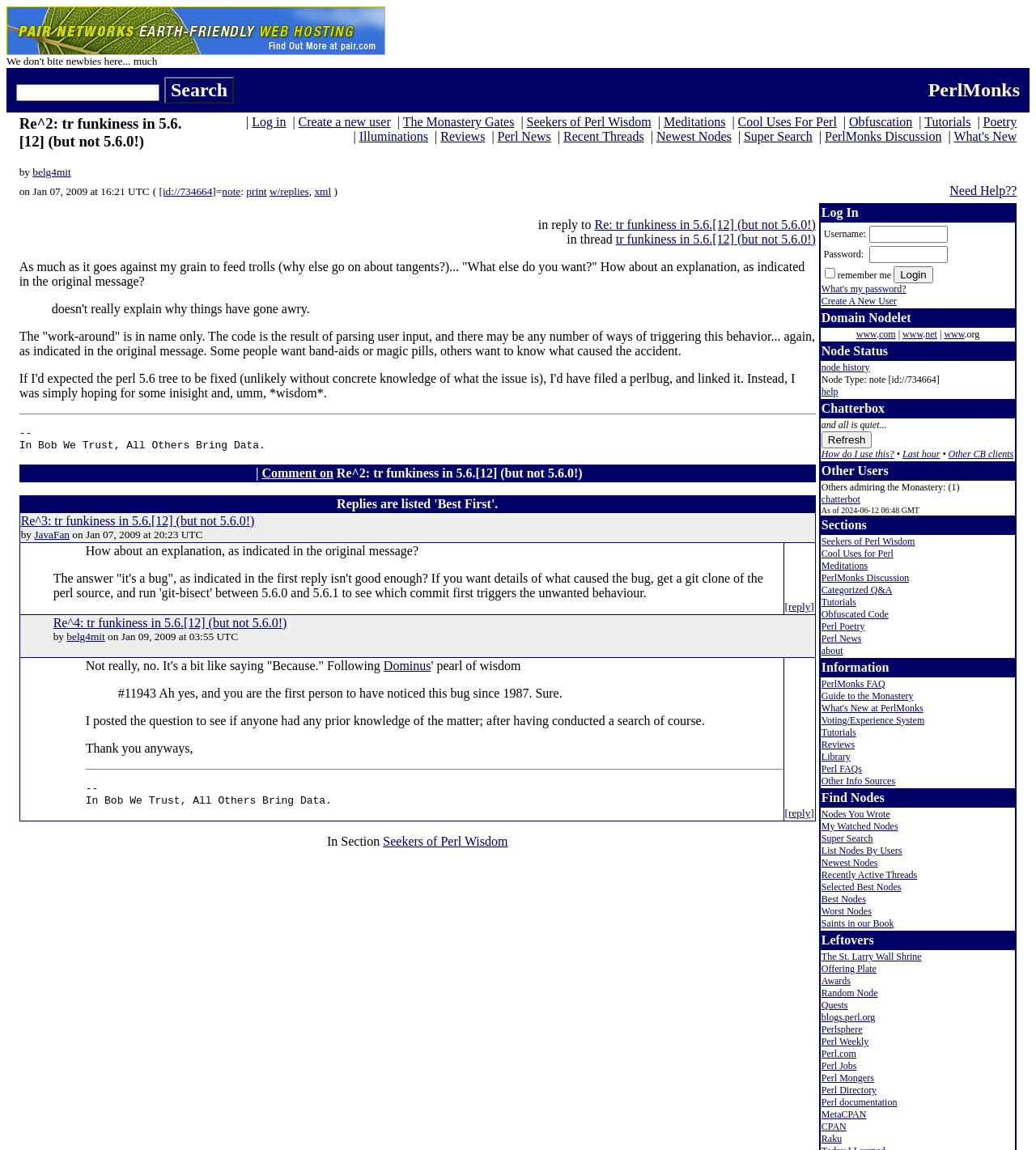What is the purpose of the 'Search' button?
Use the screenshot to answer the question with a single word or phrase.

To search the website